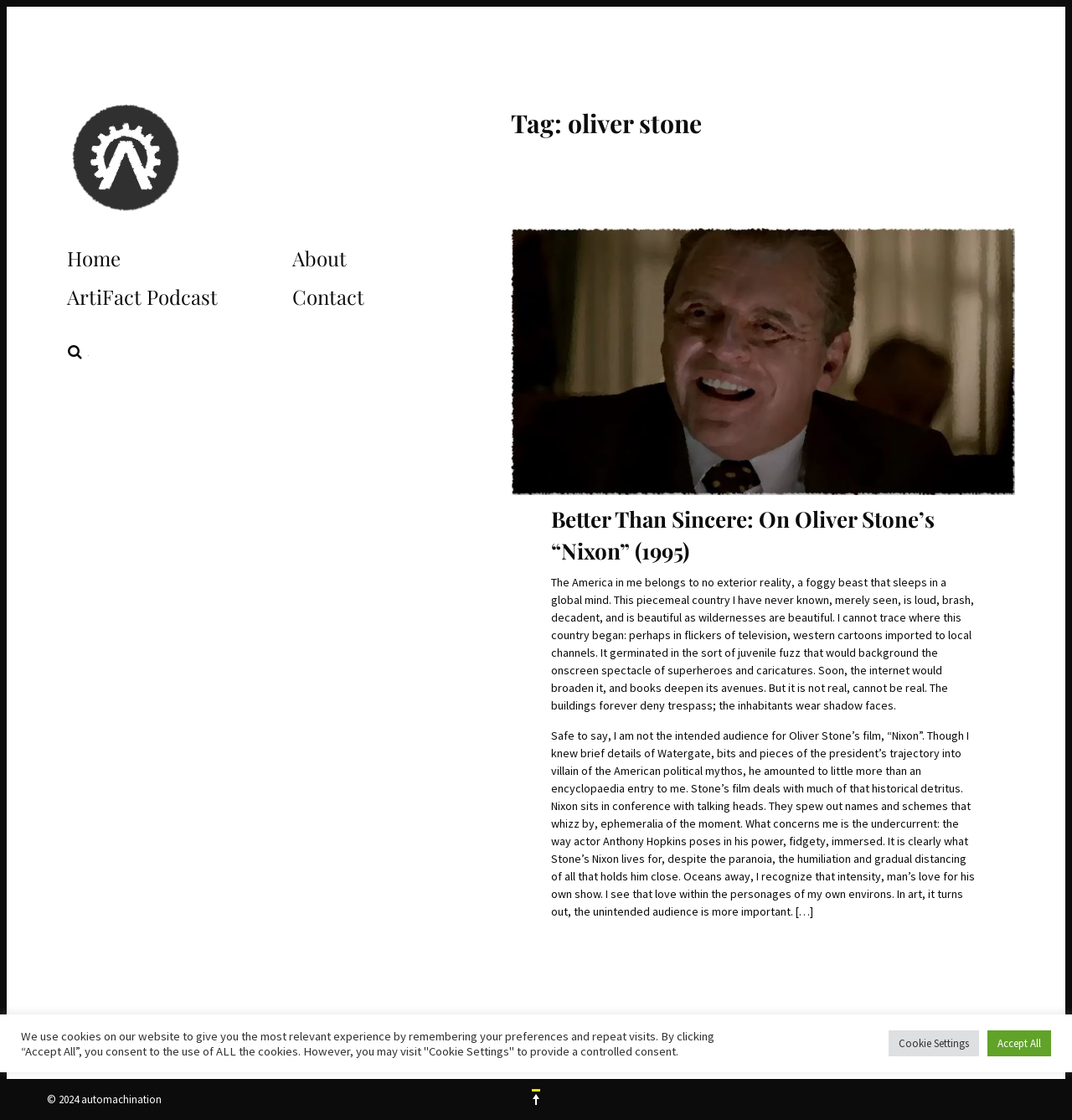Determine the bounding box coordinates of the section I need to click to execute the following instruction: "Go to Home page". Provide the coordinates as four float numbers between 0 and 1, i.e., [left, top, right, bottom].

[0.057, 0.218, 0.117, 0.242]